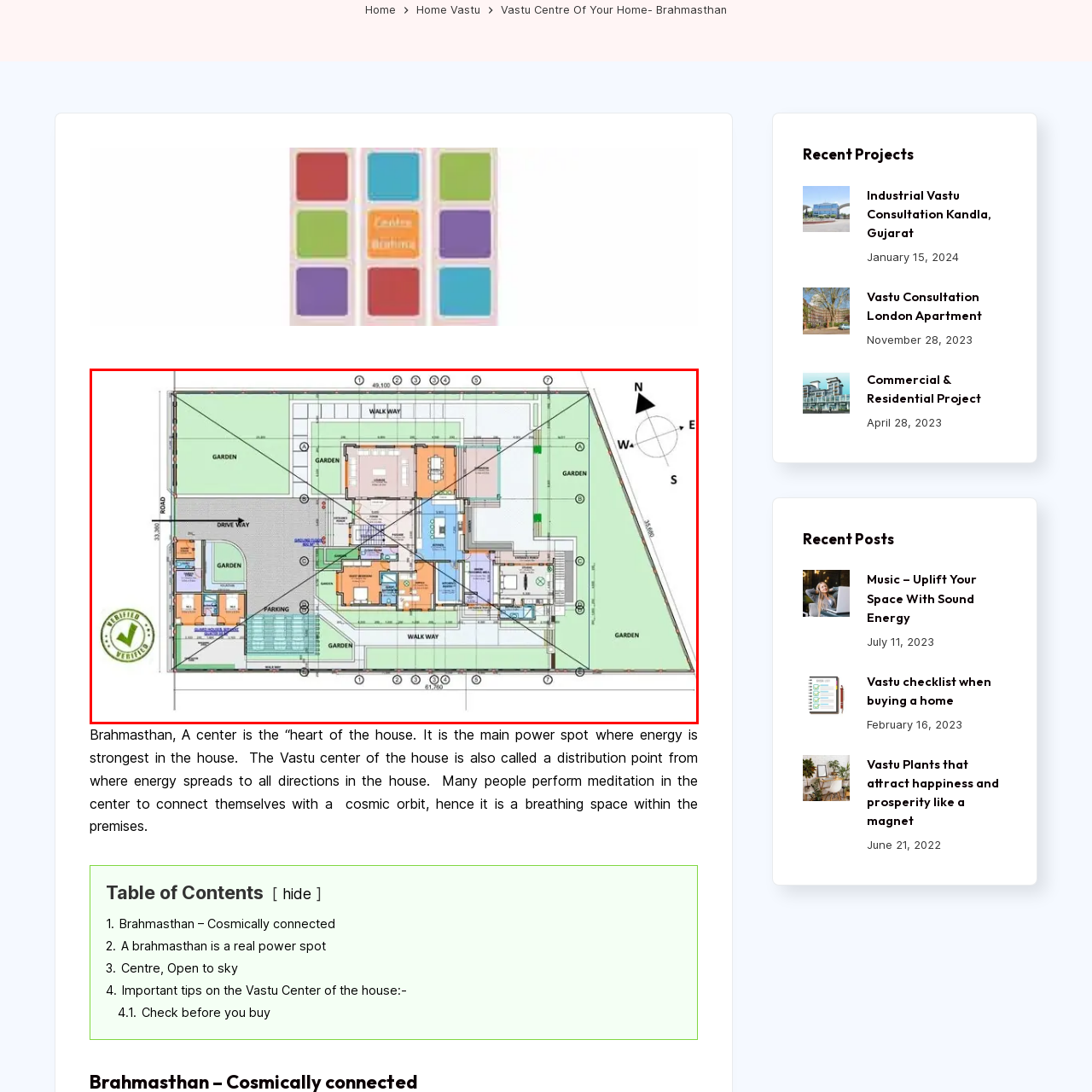Analyze the content inside the red box, What principle is focused on in the layout? Provide a short answer using a single word or phrase.

Vastu Shastra